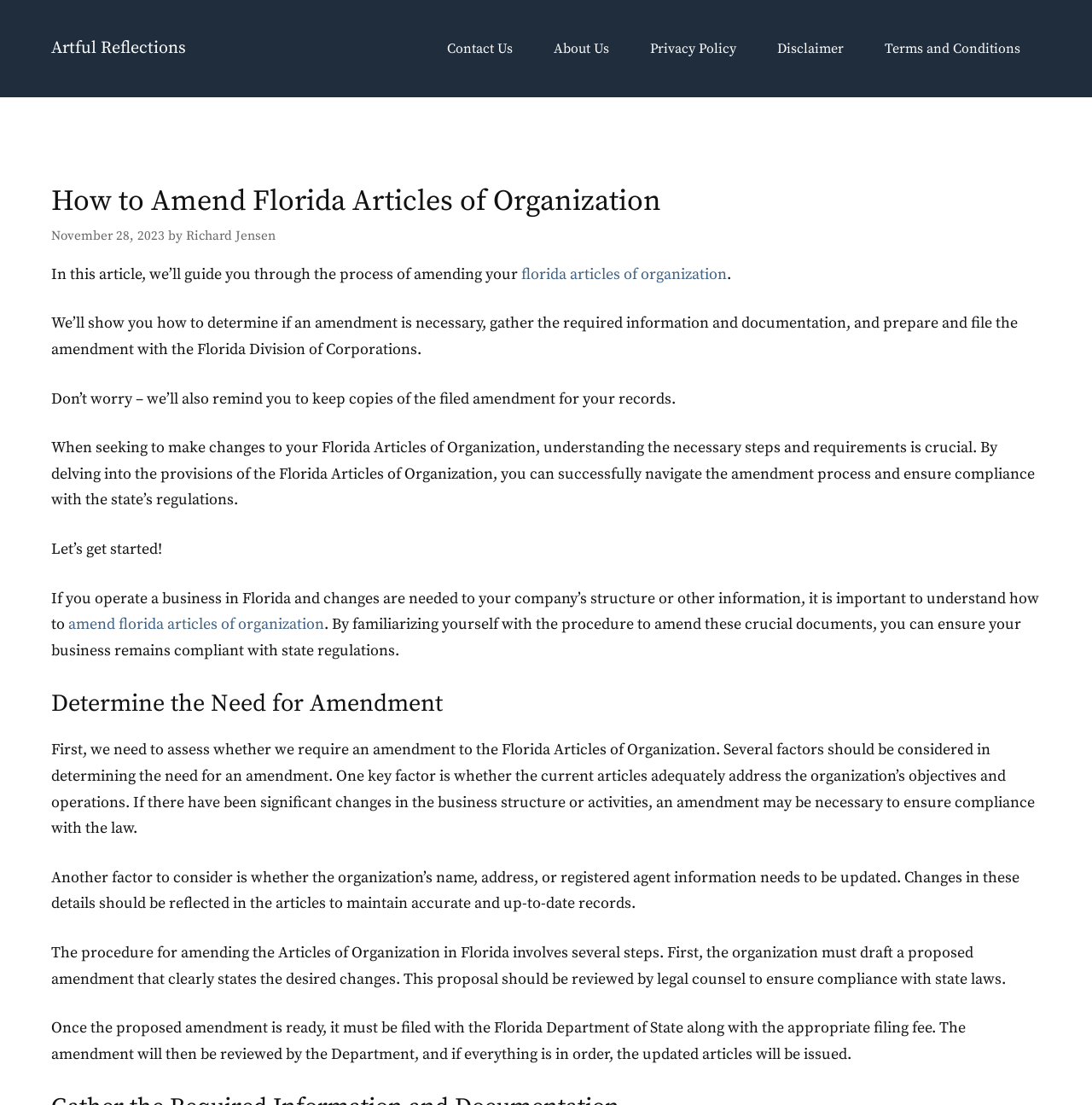Please determine the bounding box coordinates of the element to click on in order to accomplish the following task: "Click the 'Richard Jensen' link". Ensure the coordinates are four float numbers ranging from 0 to 1, i.e., [left, top, right, bottom].

[0.17, 0.206, 0.252, 0.221]